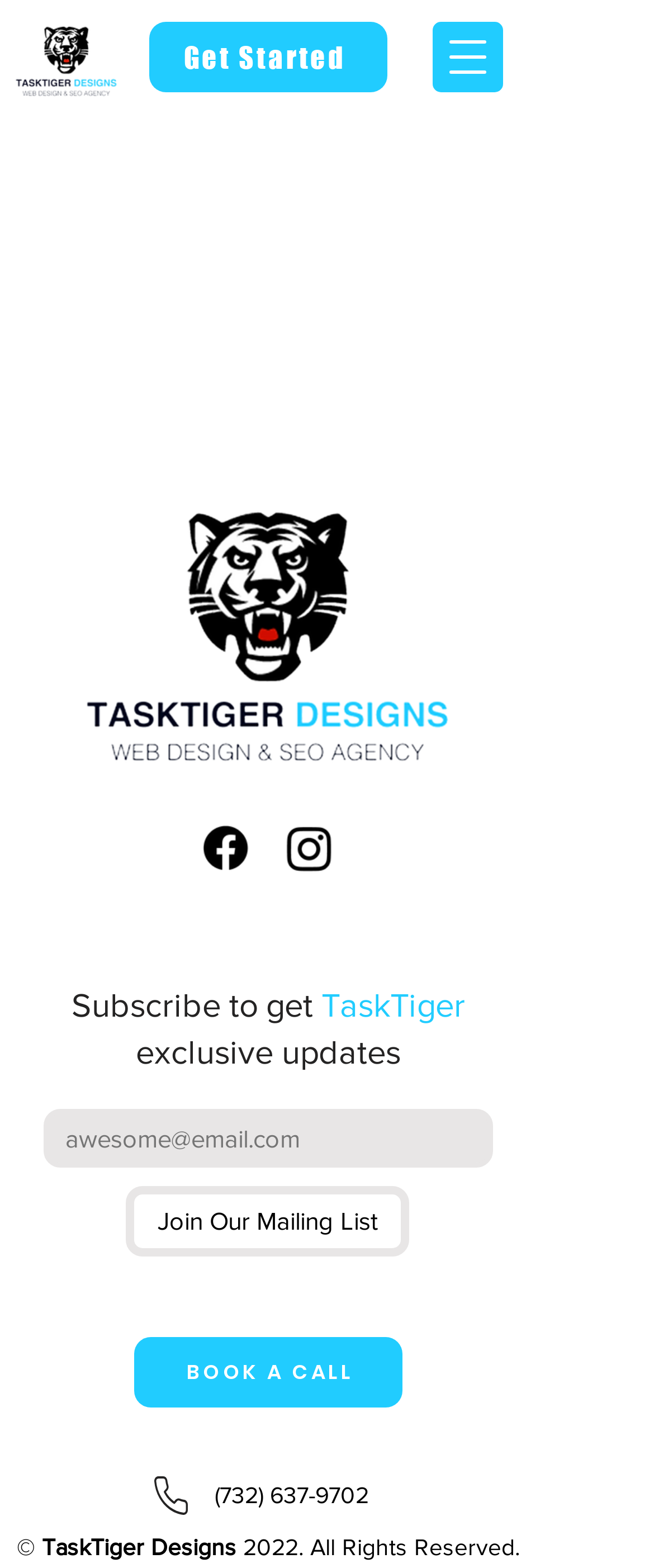Extract the top-level heading from the webpage and provide its text.

The Importance of a Well-Designed Website for Personal Trainers